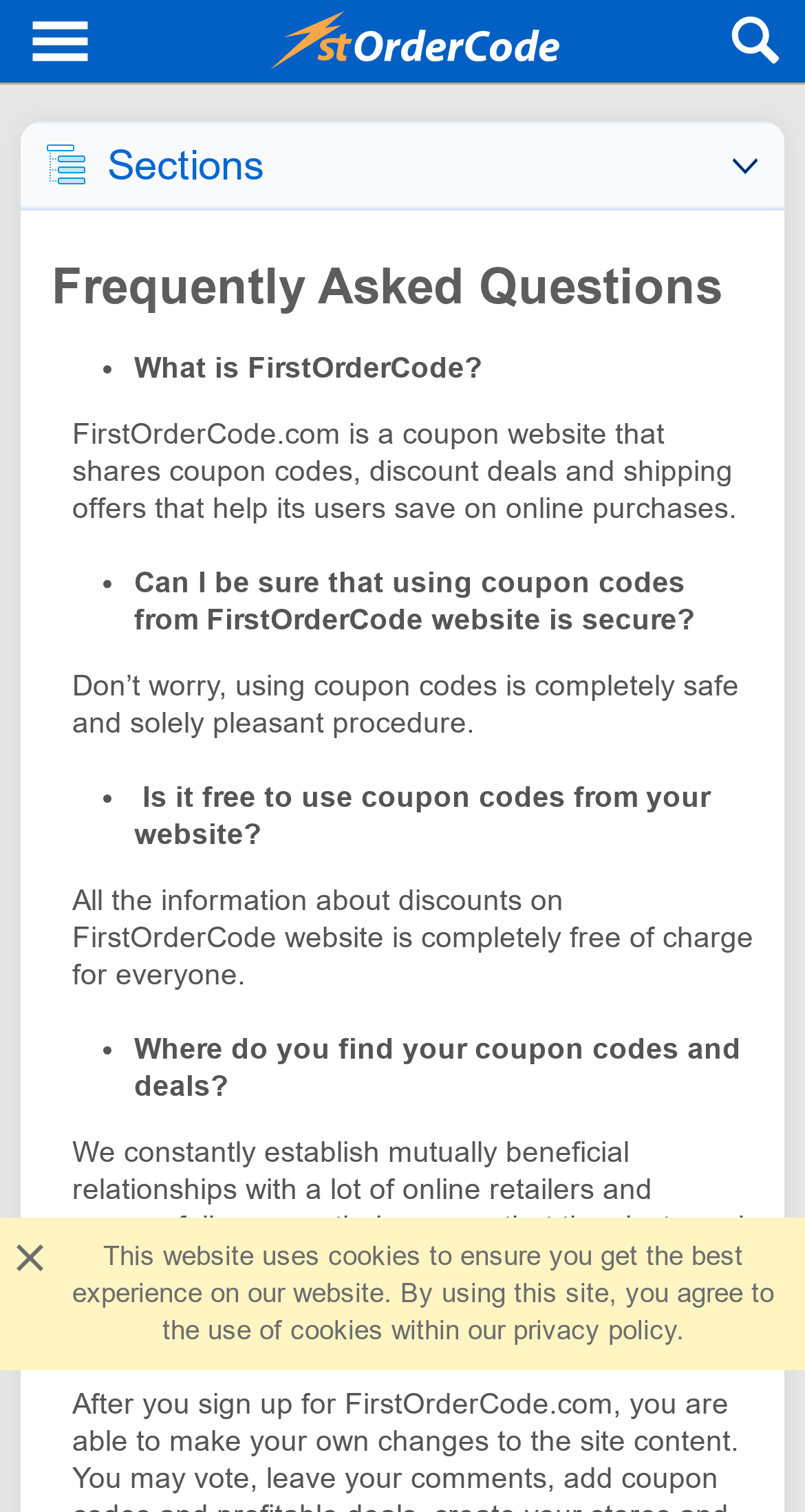Why should I sign up for FirstOrderCode?
Kindly answer the question with as much detail as you can.

The webpage does not provide a specific reason why users should sign up for FirstOrderCode, but it implies that signing up may provide additional benefits or features.